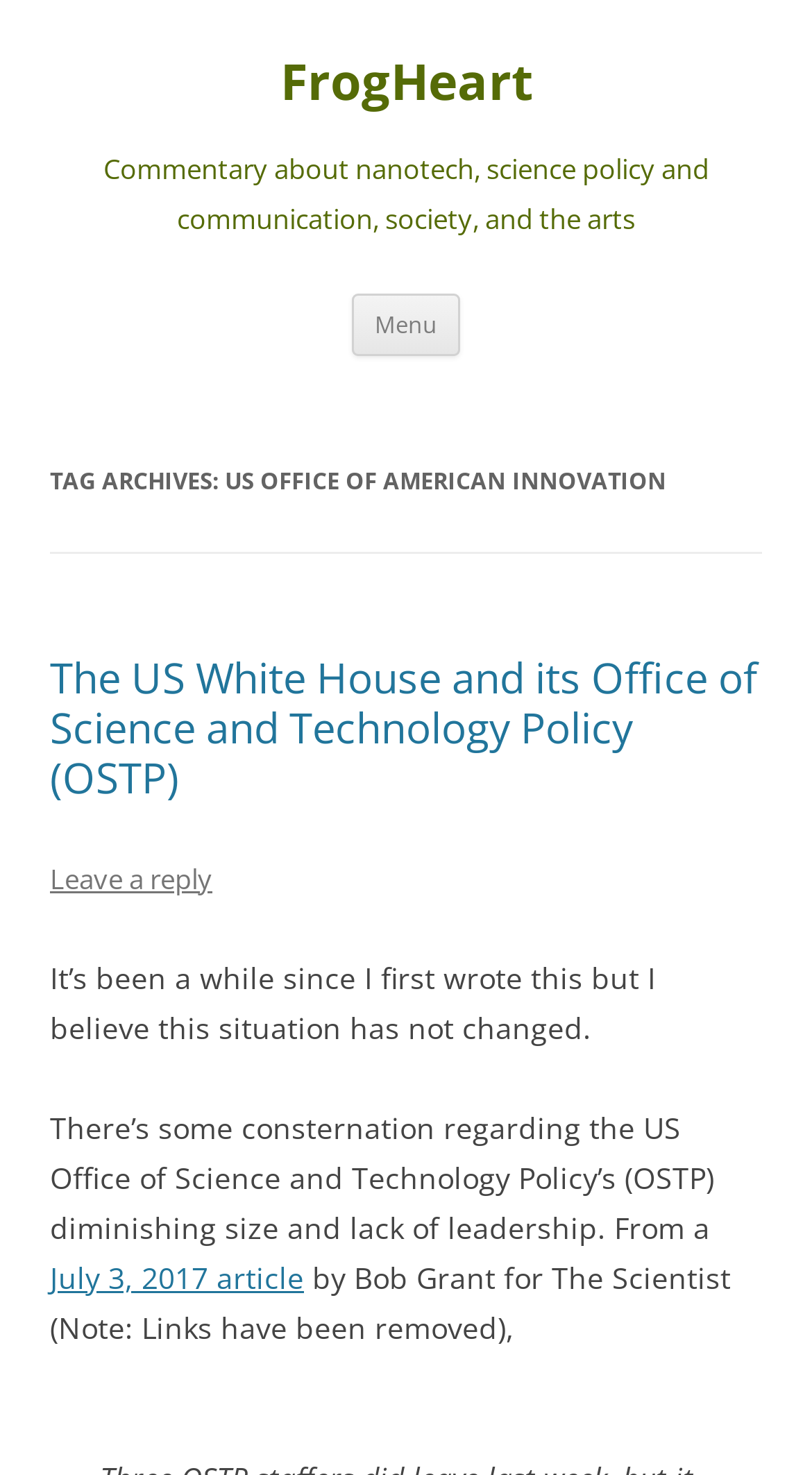Please locate the UI element described by "July 3, 2017 article" and provide its bounding box coordinates.

[0.062, 0.852, 0.374, 0.879]